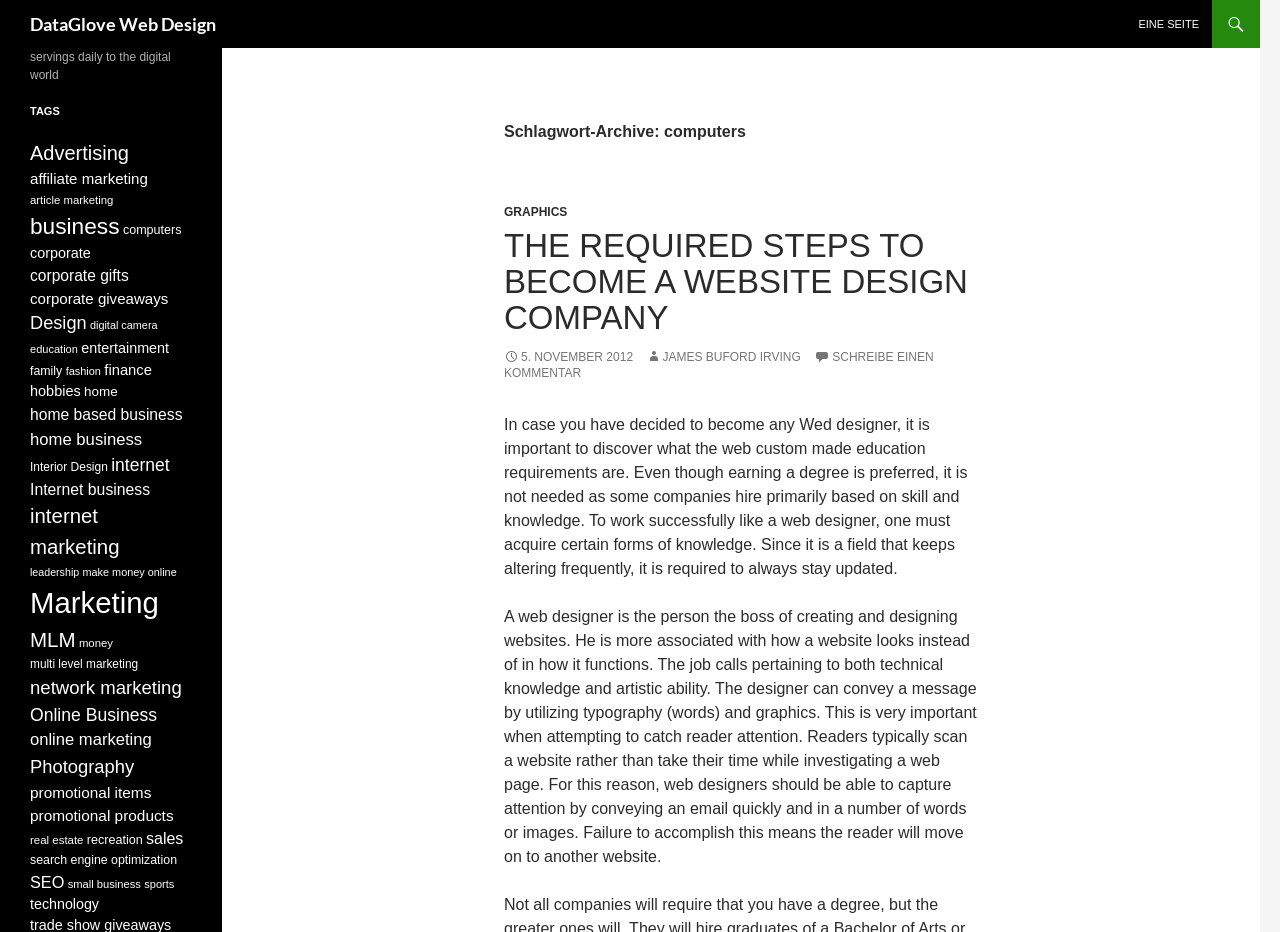What is the category of the article 'THE REQUIRED STEPS TO BECOME A WEBSITE DESIGN COMPANY'?
Respond with a short answer, either a single word or a phrase, based on the image.

computers